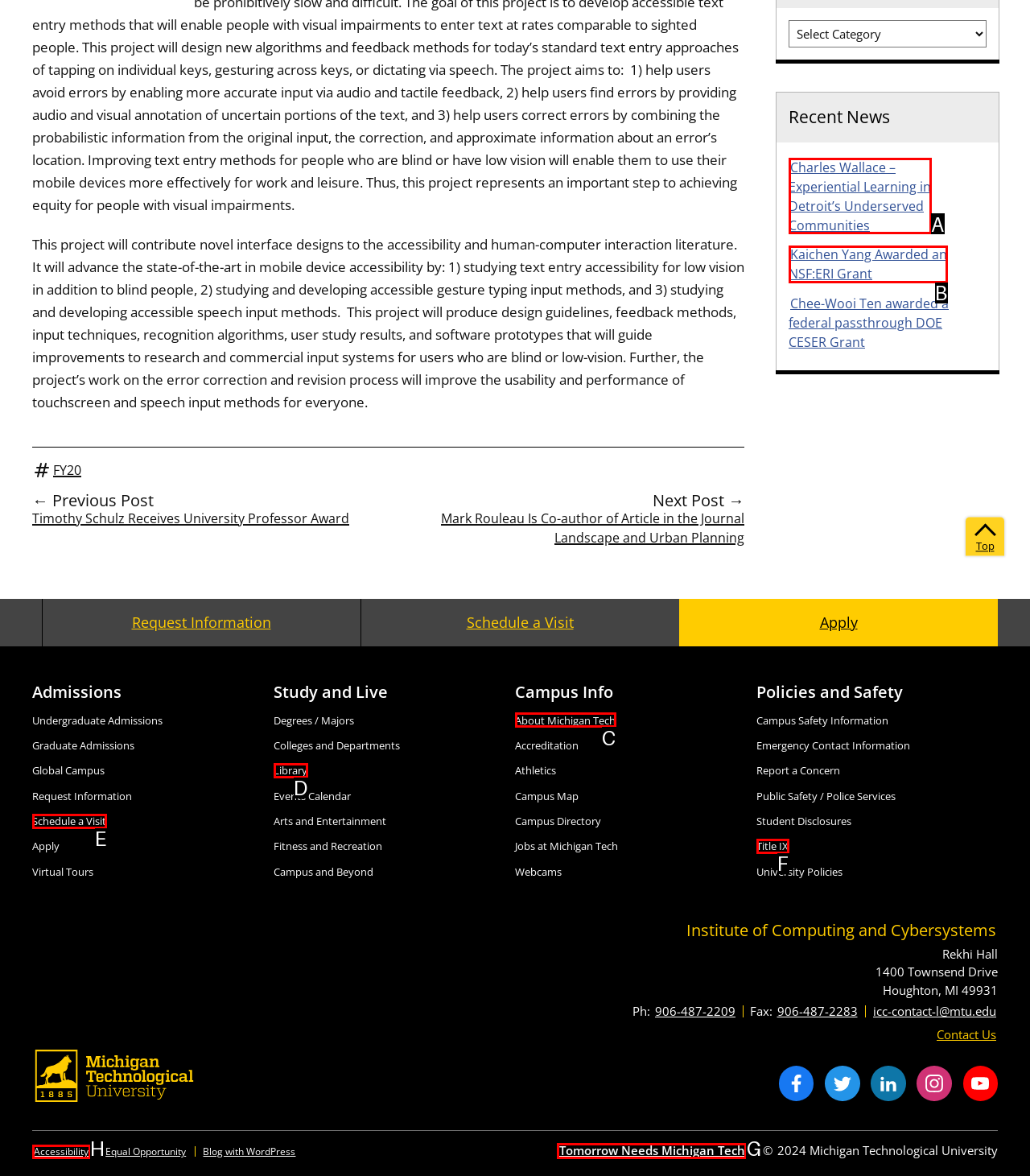Determine the HTML element that aligns with the description: Tomorrow Needs Michigan Tech
Answer by stating the letter of the appropriate option from the available choices.

G